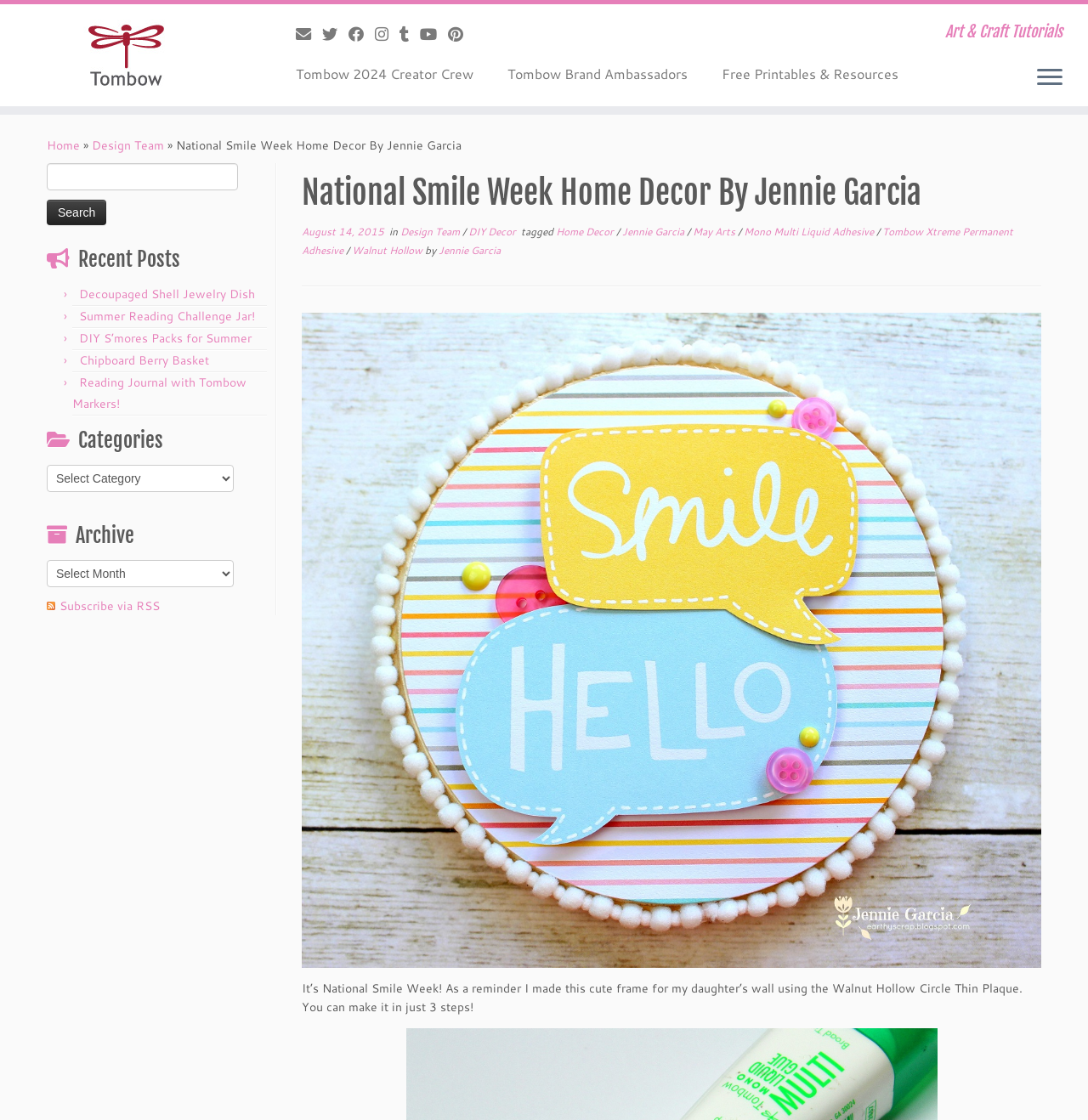Locate and generate the text content of the webpage's heading.

National Smile Week Home Decor By Jennie Garcia